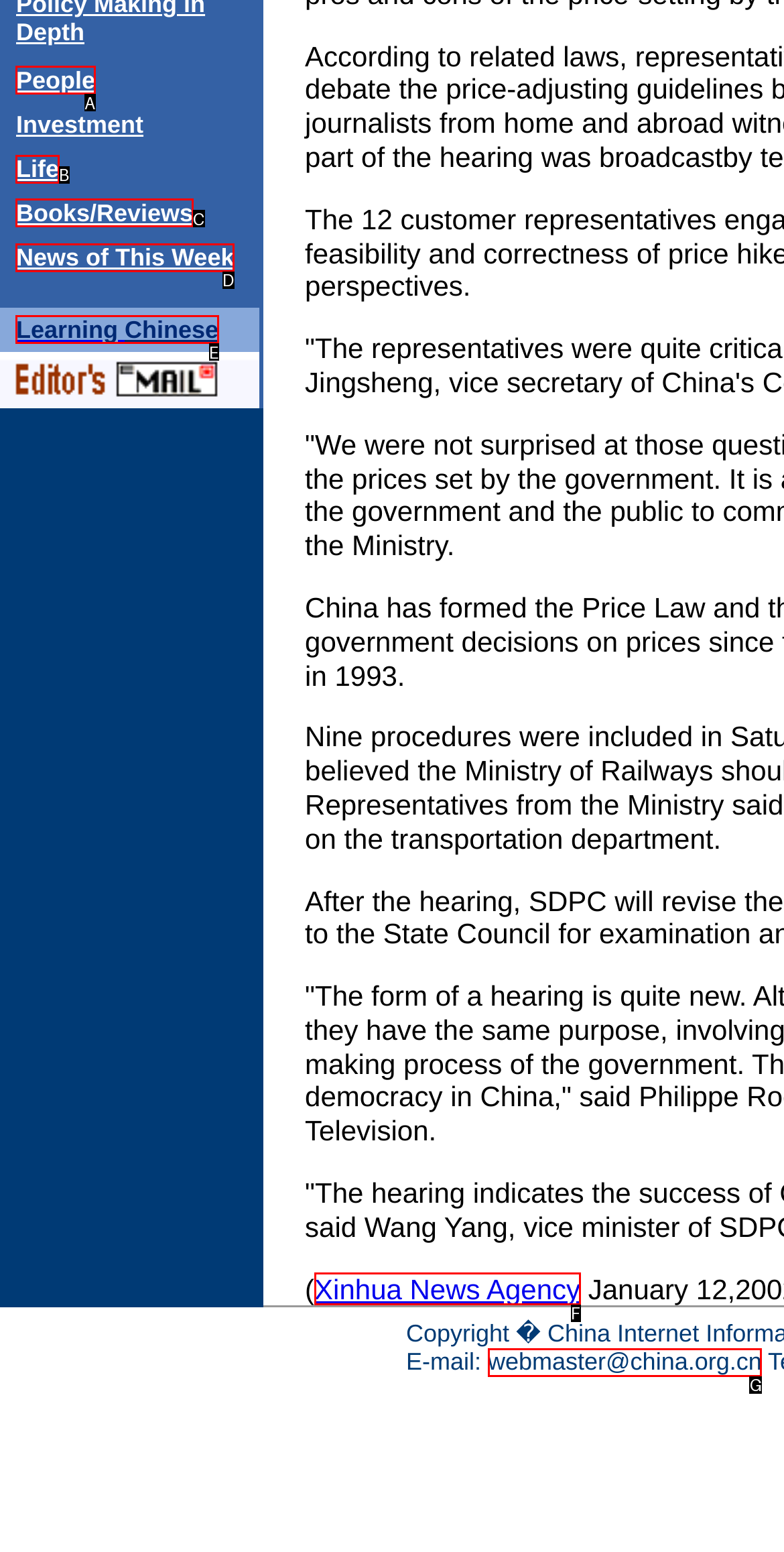Based on the description: News of This Week, select the HTML element that best fits. Reply with the letter of the correct choice from the options given.

D